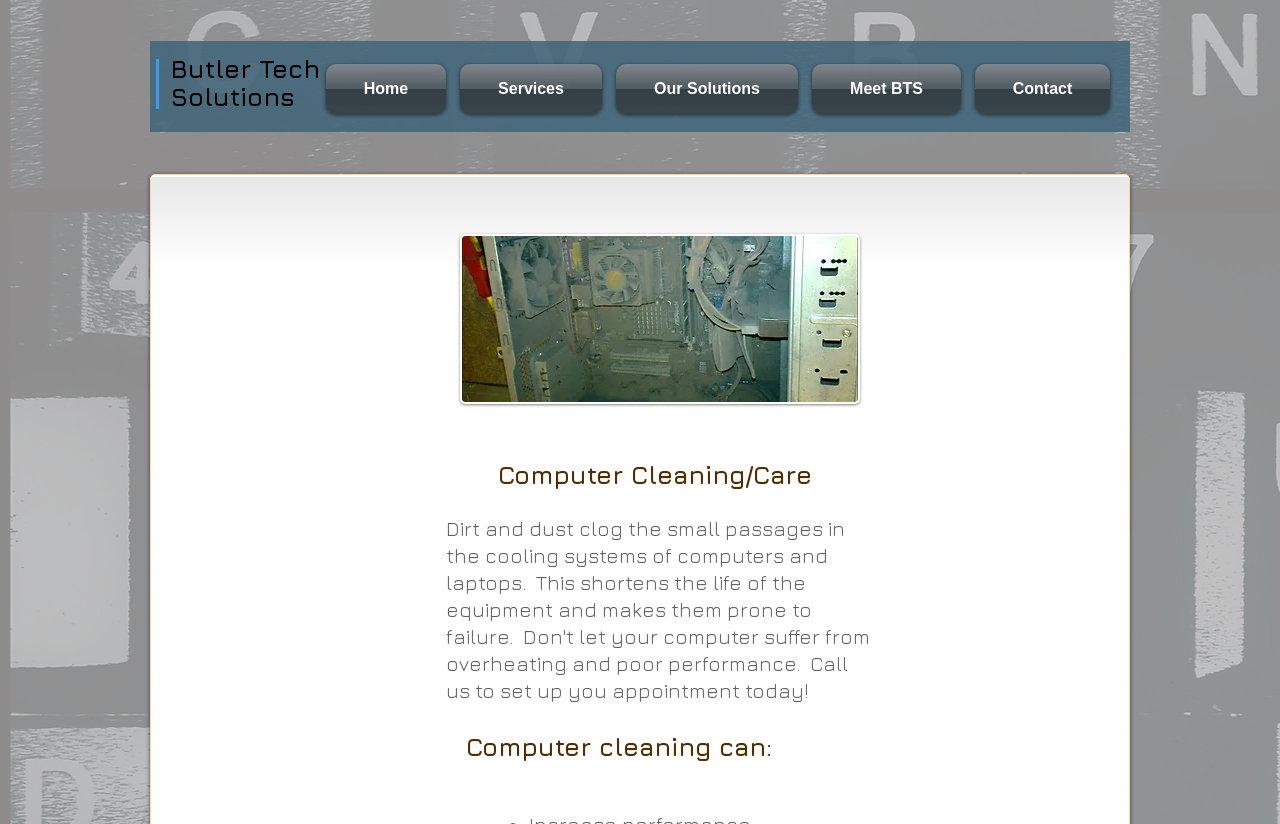Is there a section about the company?
From the details in the image, answer the question comprehensively.

I found a link element 'Meet BTS' which suggests that there is a section about the company, likely providing information about Butler Tech Solutions.